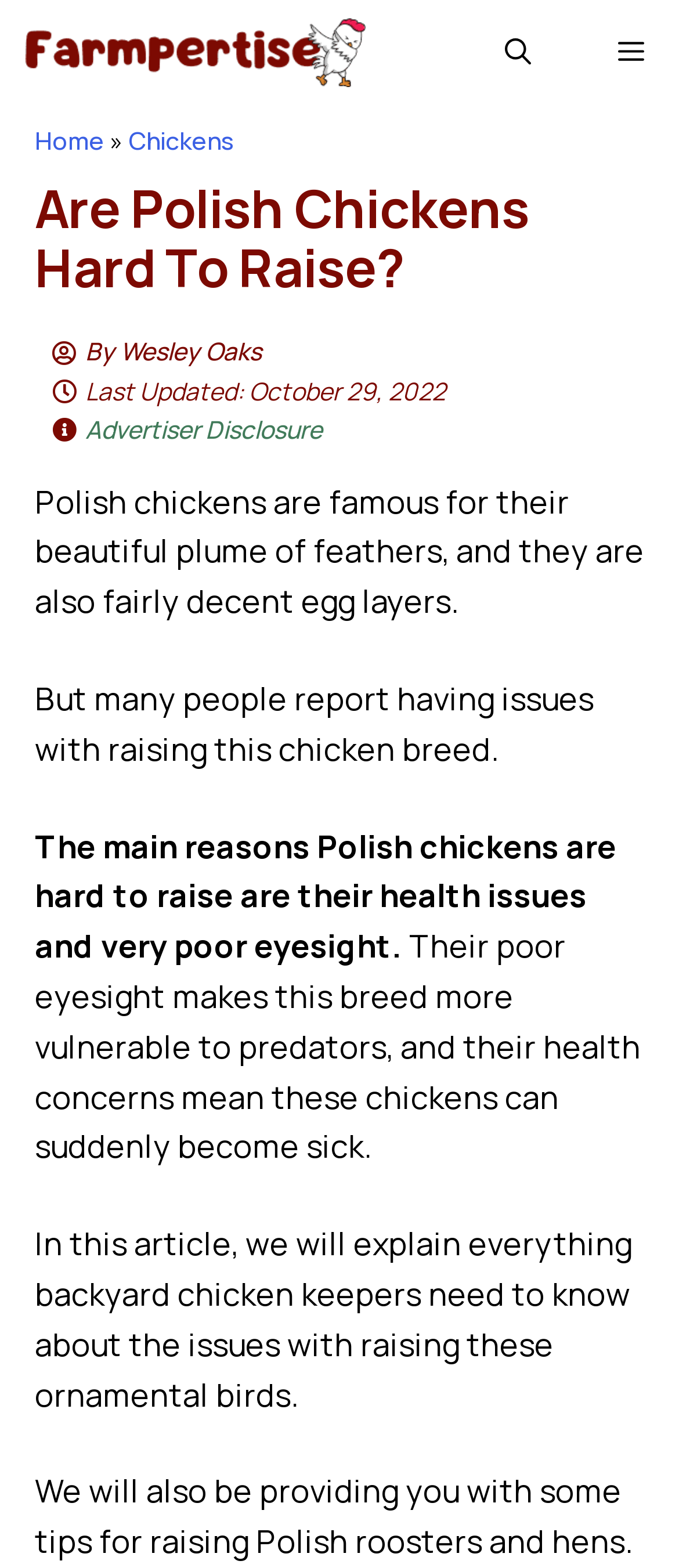Locate the bounding box of the UI element based on this description: "title="Farmpertise"". Provide four float numbers between 0 and 1 as [left, top, right, bottom].

[0.026, 0.0, 0.538, 0.067]